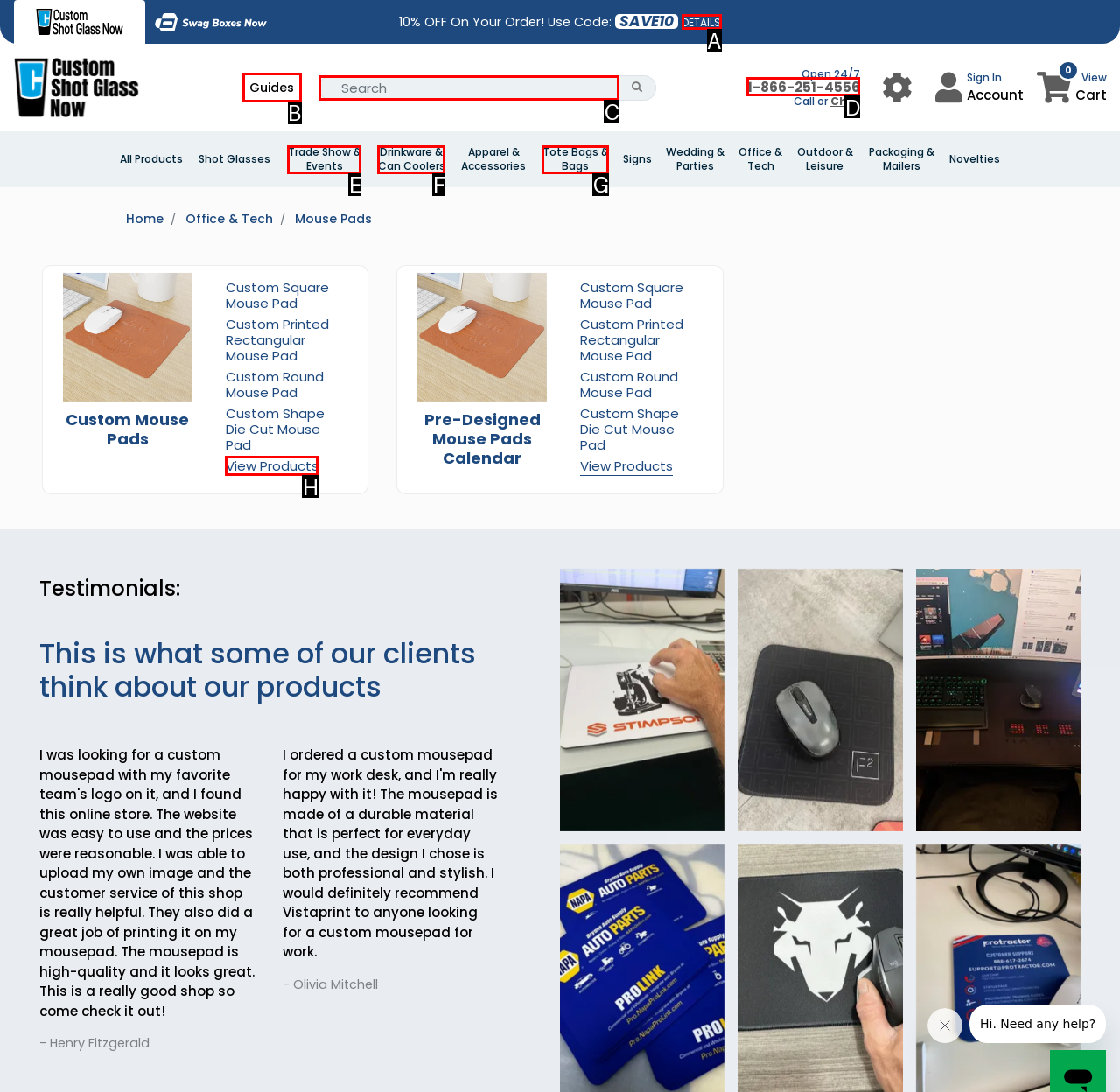Indicate which HTML element you need to click to complete the task: Search for products. Provide the letter of the selected option directly.

C